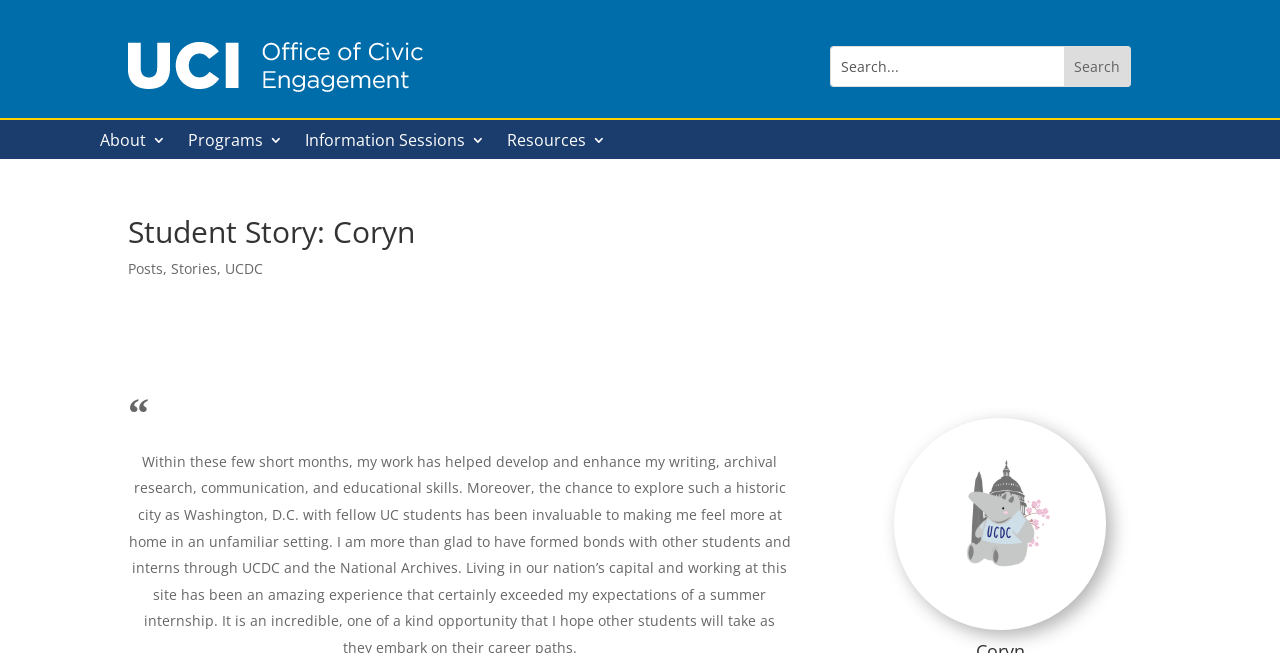Offer a meticulous description of the webpage's structure and content.

The webpage is about a student story, specifically about Coryn, and is related to the Office of Civic Engagement. 

At the top left, there is a logo or an image, and next to it, there is a link. On the top right, there is a search bar with a textbox and a search button. 

Below the search bar, there are four links: About, Programs, Information Sessions, and Resources, which are aligned horizontally. 

Further down, there is a heading that reads "Student Story: Coryn". Below the heading, there are four links: Posts, Stories, and UCDC, which are separated by commas. 

The main content of the webpage is a story about Coryn, which starts with an opening quote. The story is accompanied by a large image of Coryn, which is placed at the bottom right of the page.